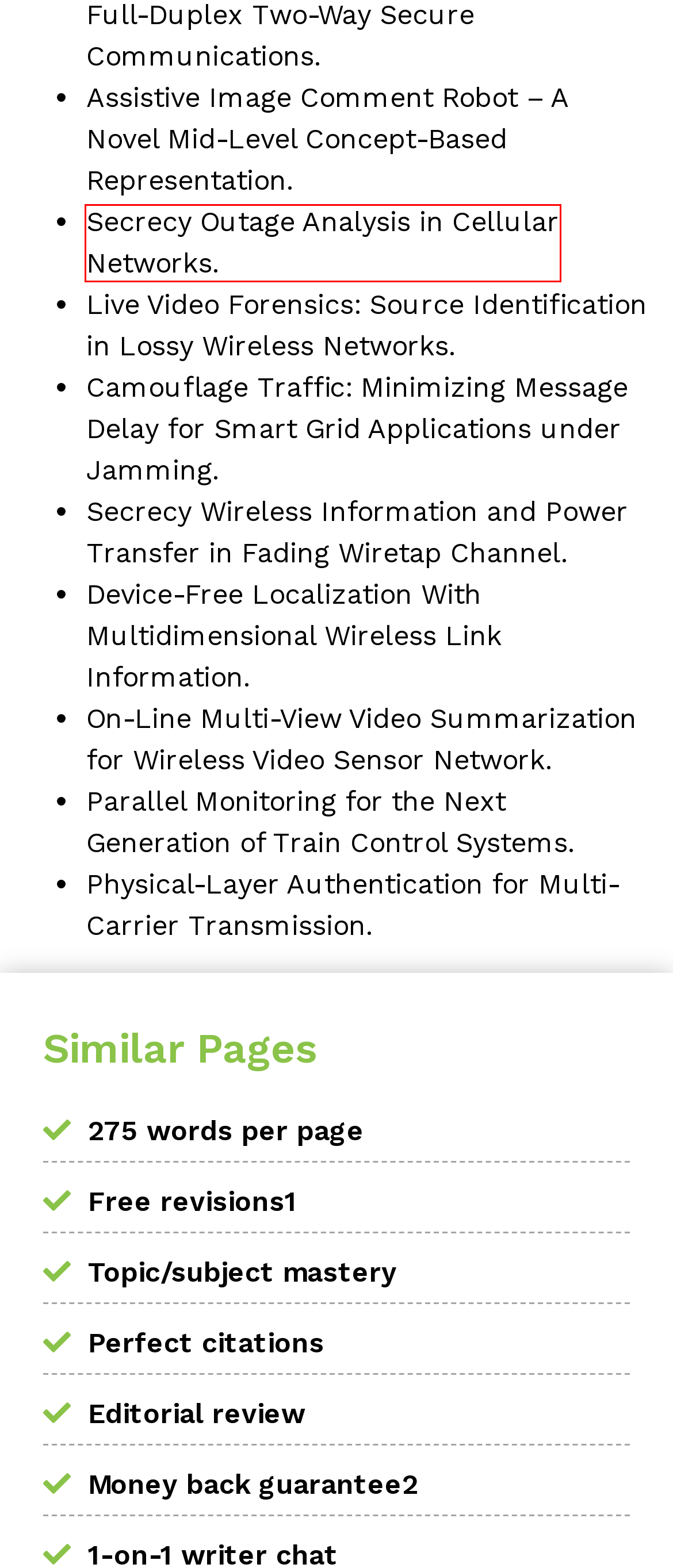You’re provided with a screenshot of a webpage that has a red bounding box around an element. Choose the best matching webpage description for the new page after clicking the element in the red box. The options are:
A. Multi View Video for Wireless Video Sensor Network
B. Secrecy Outage Analysis in Cellular Networks
C. Assistive Image Comment Robot
D. Minimizing Message Delay for Smart Grid Applications
E. Secrecy Wireless Information in Fading Wiretap Channel
F. Parallel Monitoring for Train Control Systems
G. Source Identification in Lossy Wireless Networks
H. Physical Layer for Multi Carrier Transmission

B